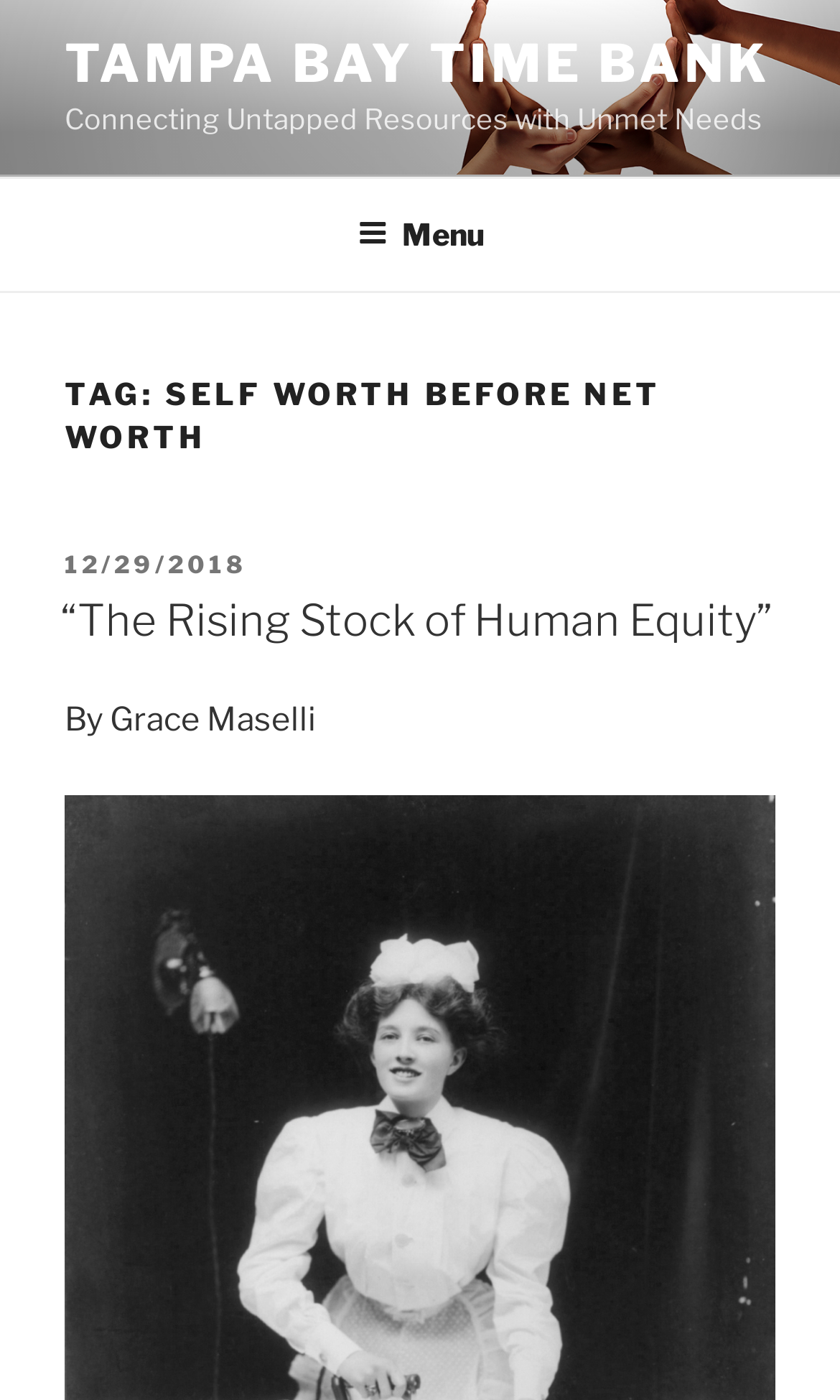What is the title of the latest article?
Please provide a single word or phrase answer based on the image.

“The Rising Stock of Human Equity”